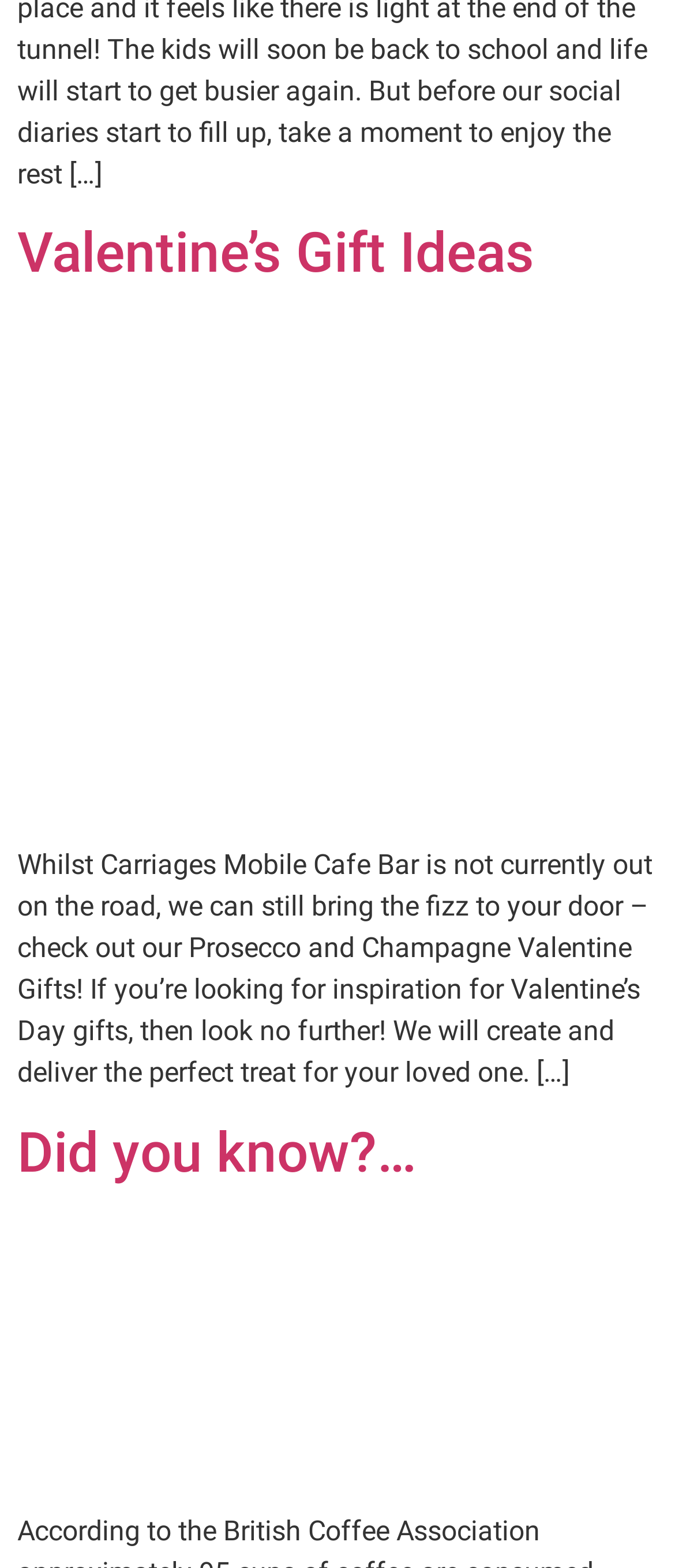What is the current status of Carriages Mobile Cafe Bar?
Look at the webpage screenshot and answer the question with a detailed explanation.

The static text states 'Whilst Carriages Mobile Cafe Bar is not currently out on the road', indicating that the cafe is not currently operating on the road.